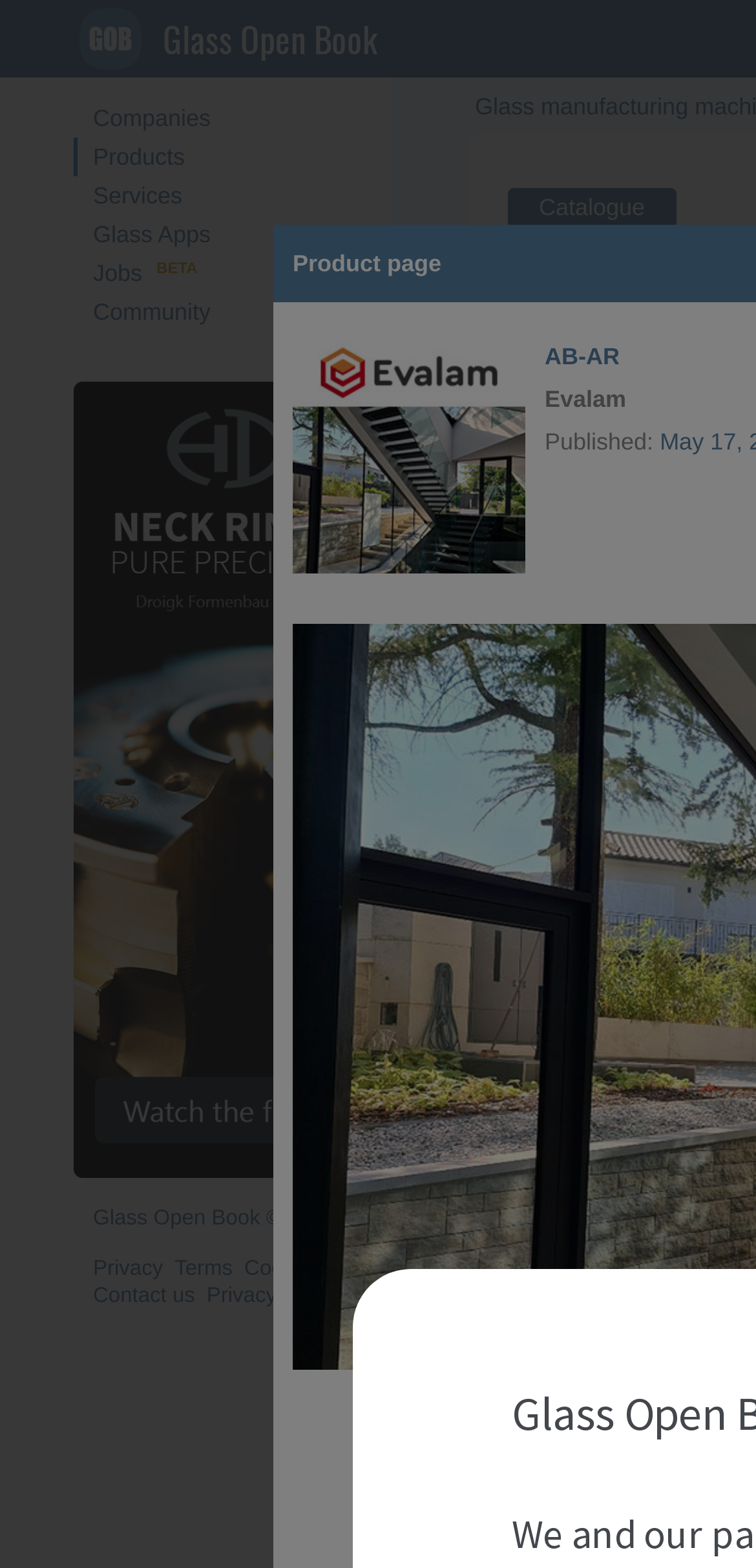Locate the bounding box coordinates of the UI element described by: "Glass Open Book". The bounding box coordinates should consist of four float numbers between 0 and 1, i.e., [left, top, right, bottom].

[0.103, 0.0, 0.5, 0.049]